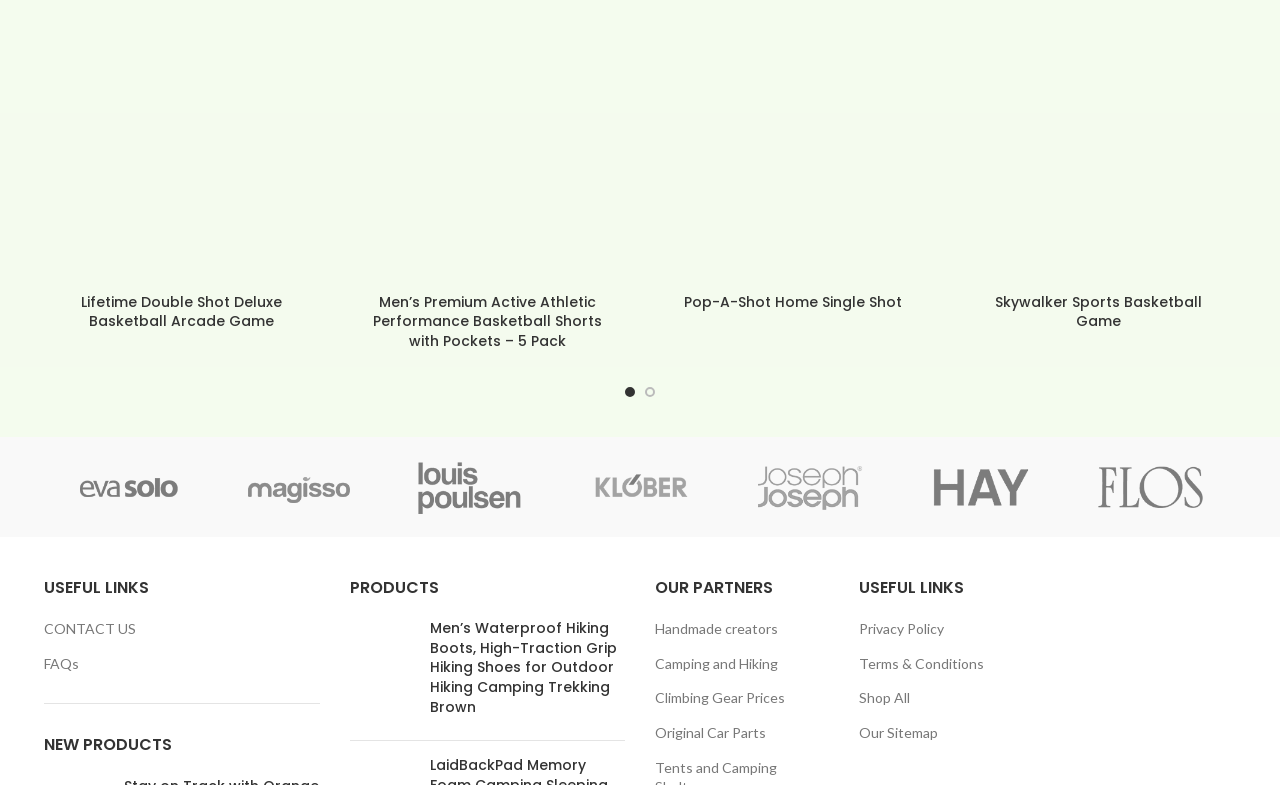Provide the bounding box coordinates of the HTML element described by the text: "title="KLÖBER"". The coordinates should be in the format [left, top, right, bottom] with values between 0 and 1.

[0.433, 0.557, 0.567, 0.684]